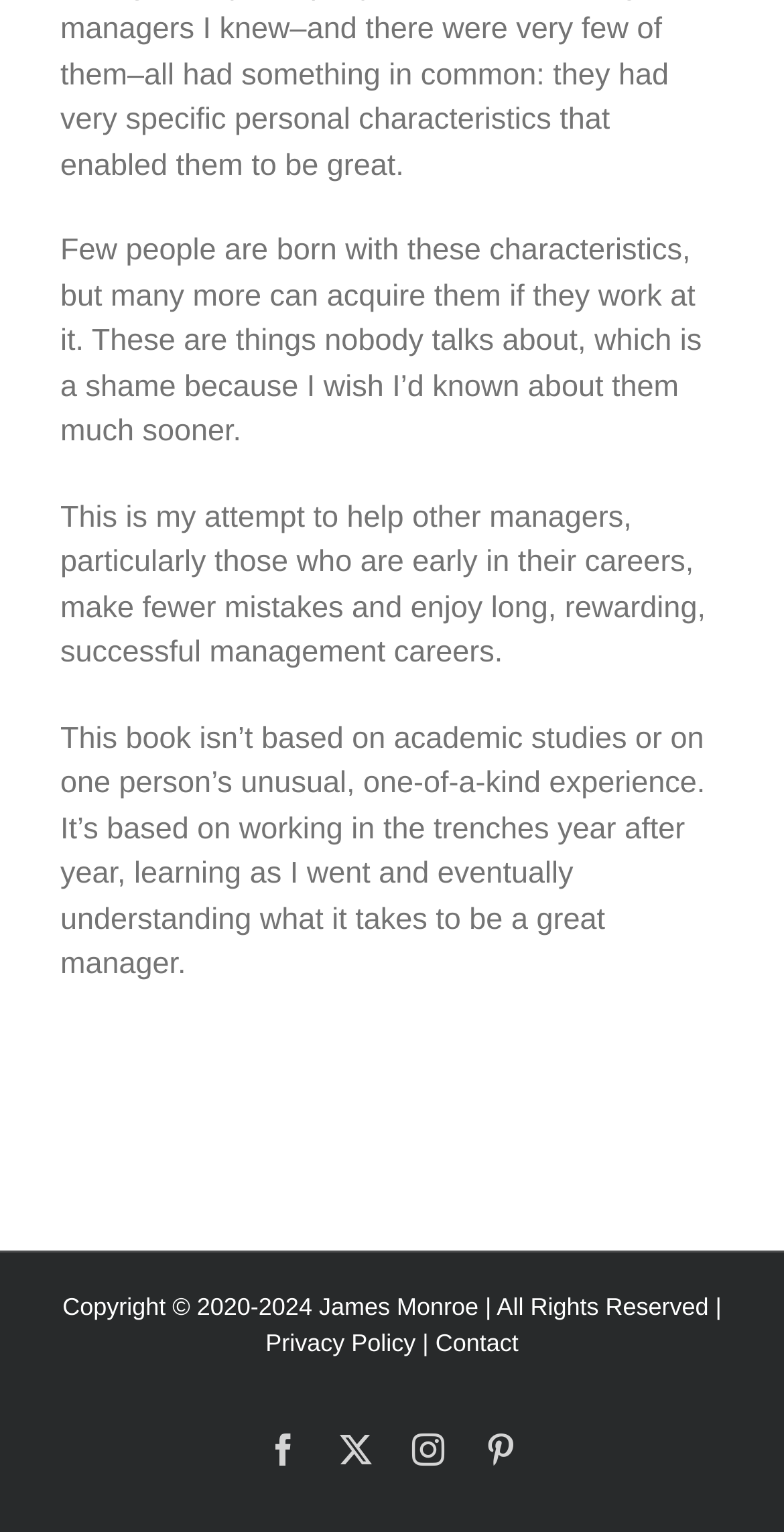Based on the image, please elaborate on the answer to the following question:
What is the copyright year range of this webpage?

The static text element with the ID 88 contains the copyright information, which specifies the year range as 2020-2024.